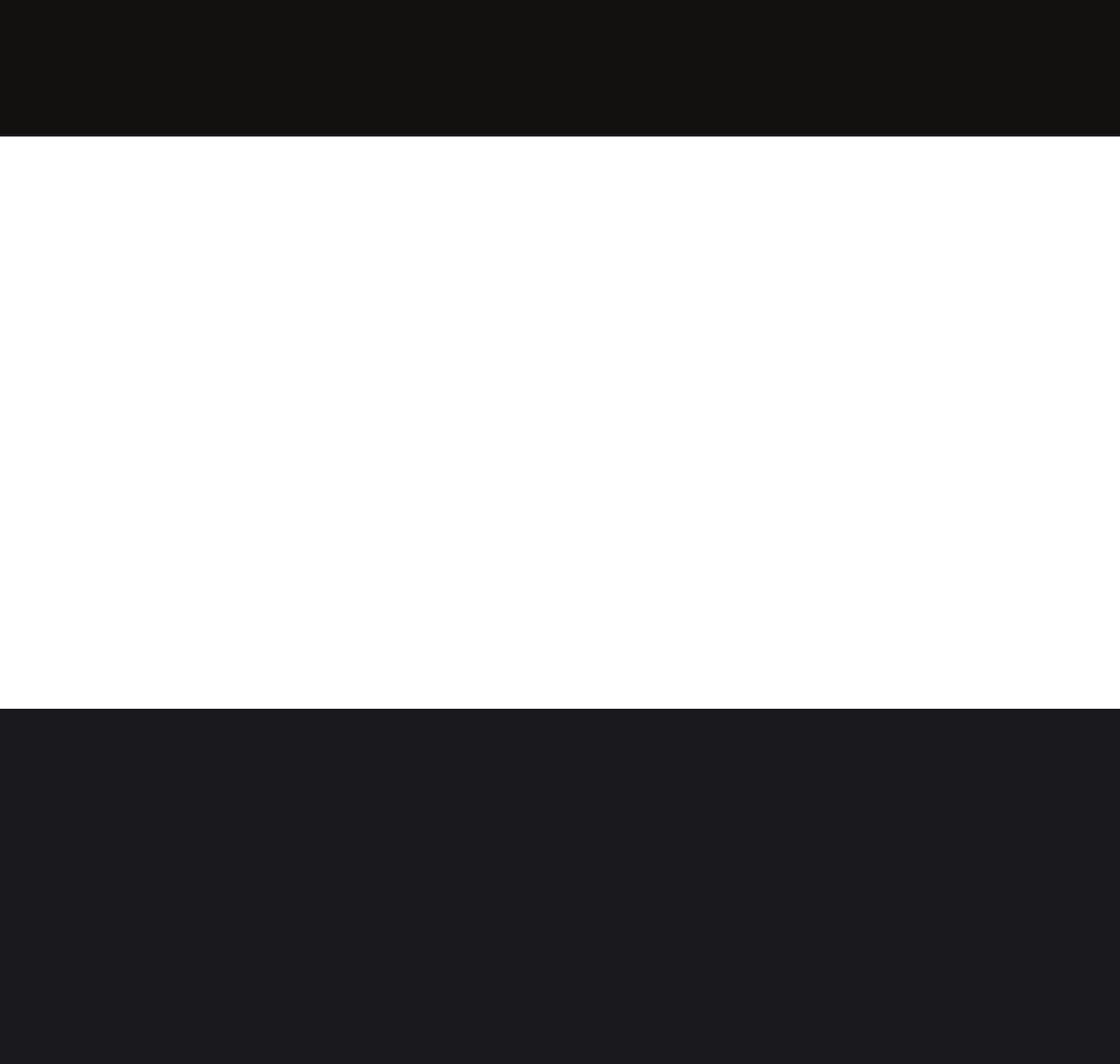Refer to the image and provide an in-depth answer to the question: 
What is the label of the last field in the form?

The webpage contains a form with several fields, and the last field has a label 'Message'.